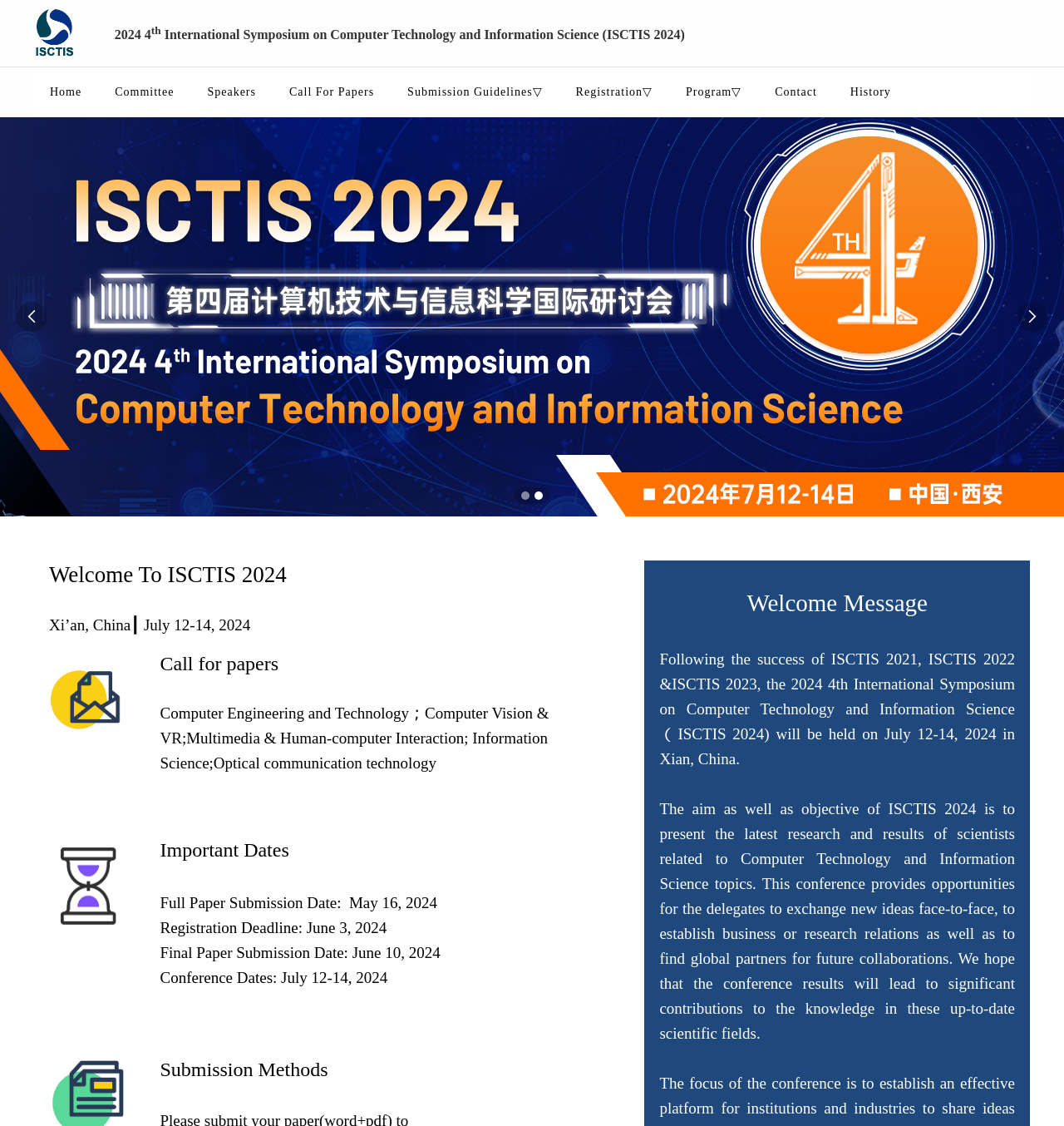Locate the bounding box coordinates of the element's region that should be clicked to carry out the following instruction: "View the Call For Papers page". The coordinates need to be four float numbers between 0 and 1, i.e., [left, top, right, bottom].

[0.256, 0.06, 0.367, 0.104]